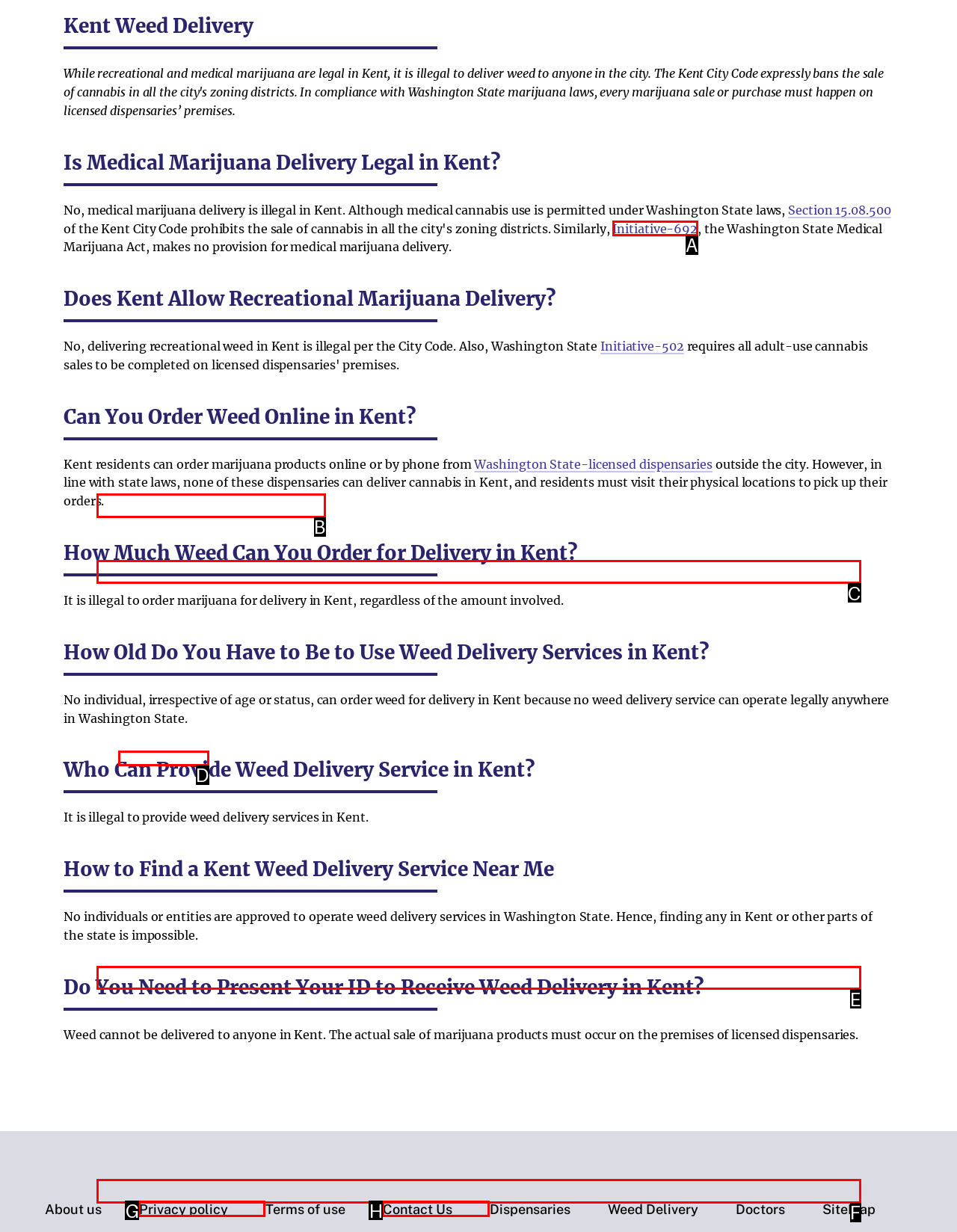Select the correct option from the given choices to perform this task: get directions to Health for Life - Bethesda Med & Rec Cannabis Dispensary. Provide the letter of that option.

B